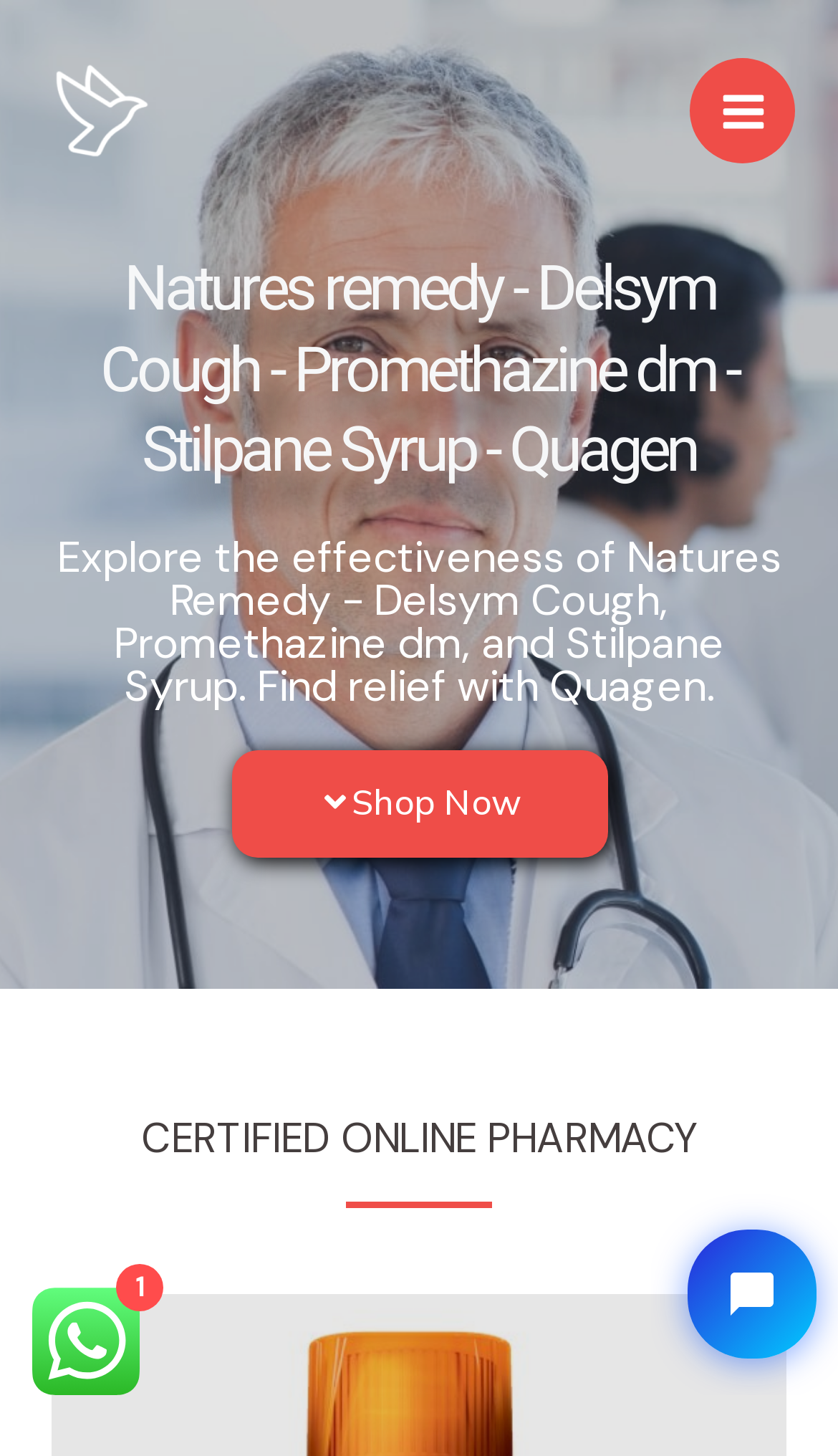Find the bounding box of the element with the following description: "Main Menu". The coordinates must be four float numbers between 0 and 1, formatted as [left, top, right, bottom].

[0.824, 0.04, 0.949, 0.112]